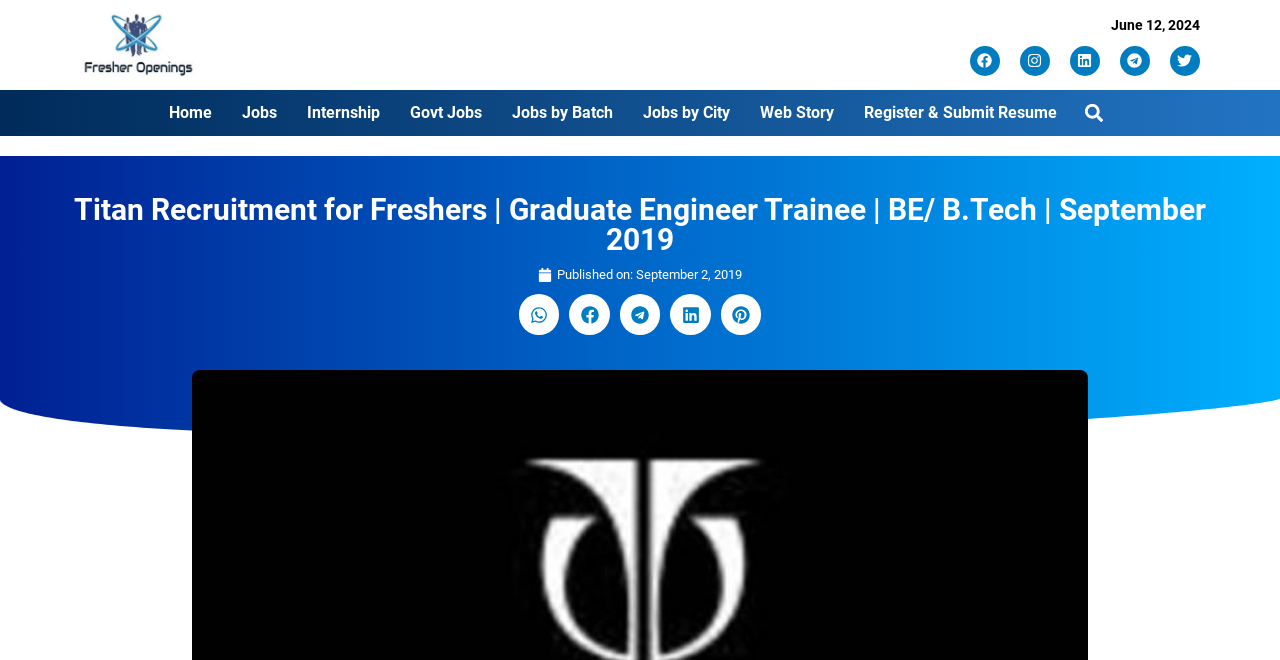Please pinpoint the bounding box coordinates for the region I should click to adhere to this instruction: "Go to home page".

[0.132, 0.137, 0.166, 0.207]